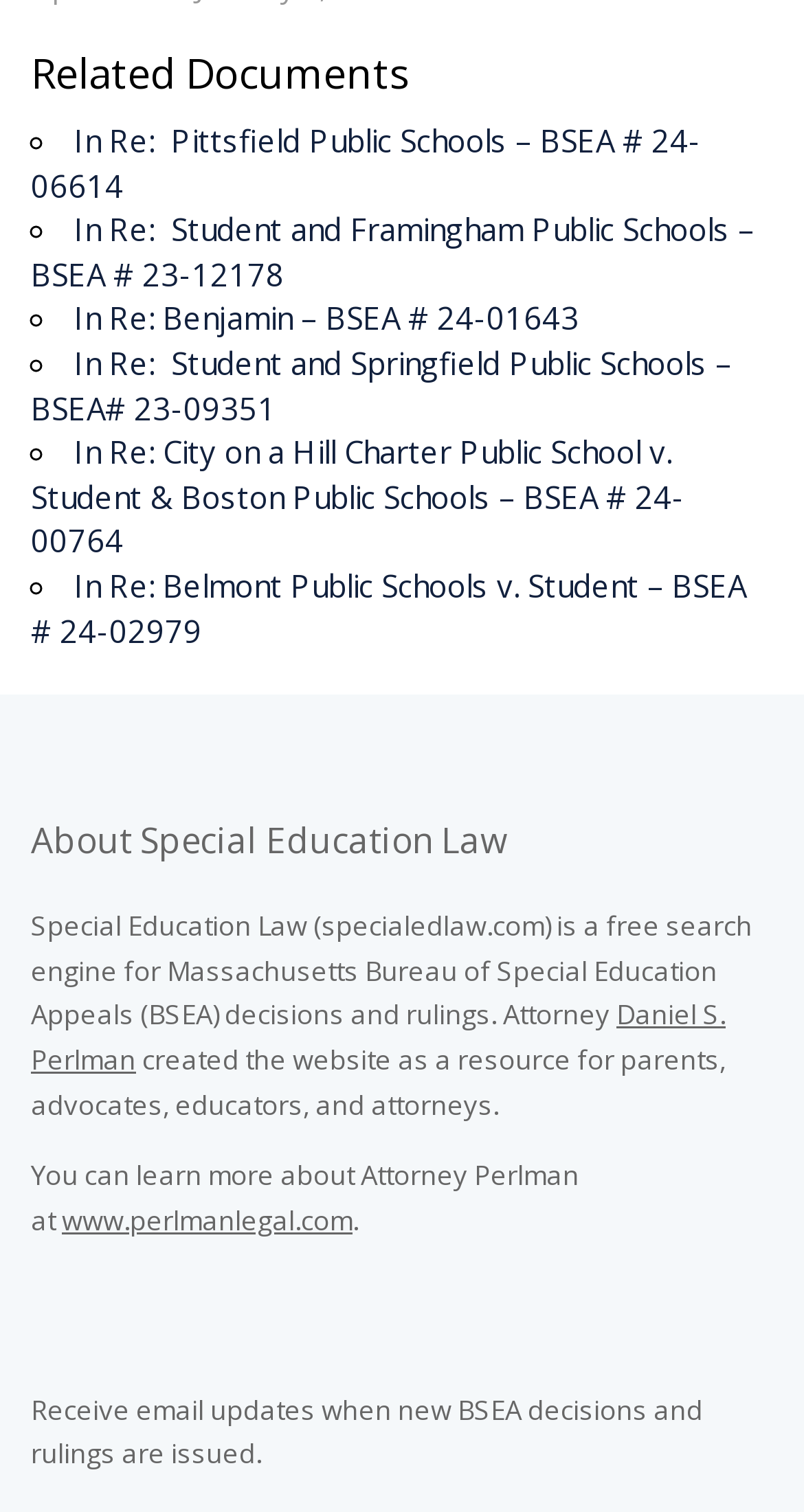How can users receive updates on new BSEA decisions and rulings?
Using the screenshot, give a one-word or short phrase answer.

By email